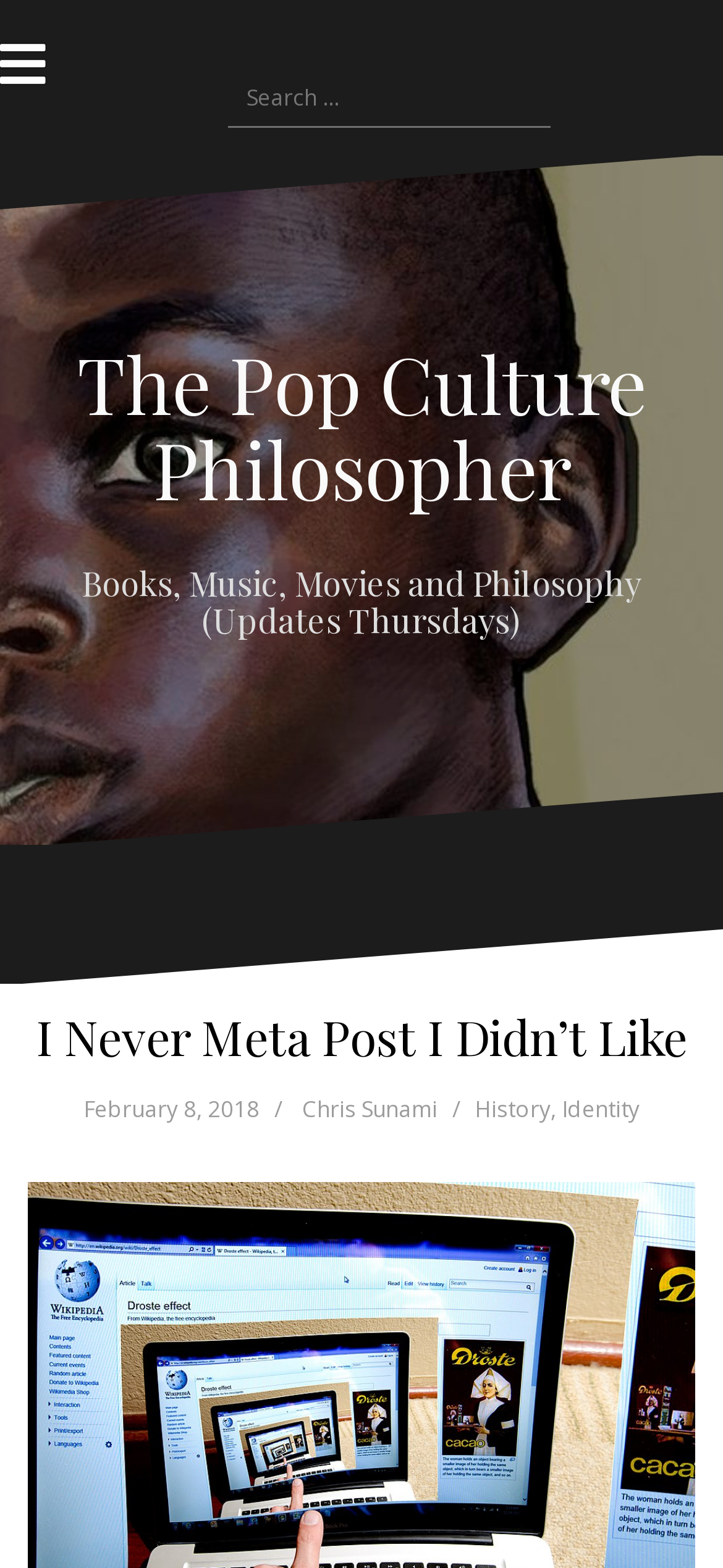Determine and generate the text content of the webpage's headline.

The Pop Culture Philosopher